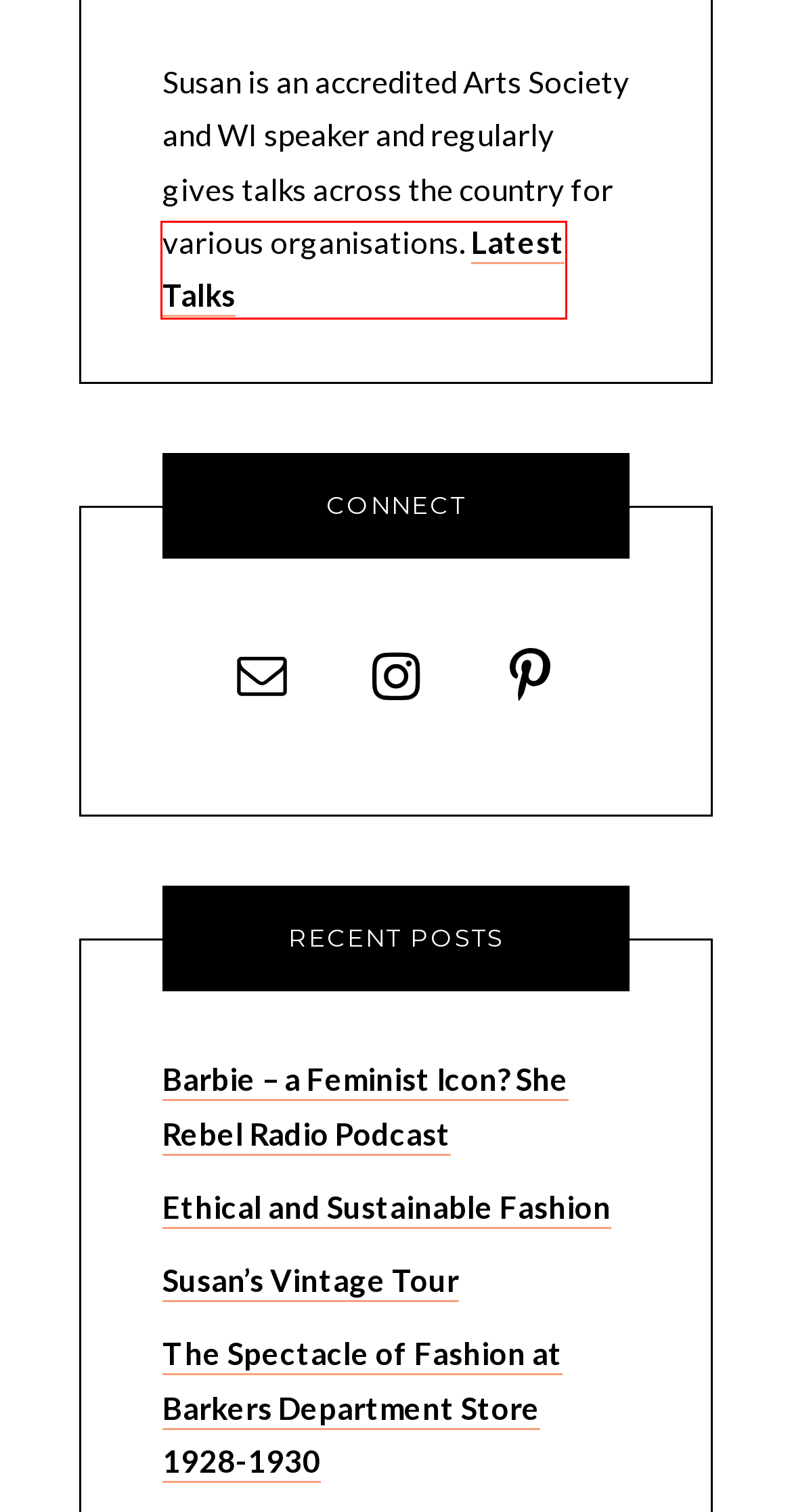Analyze the given webpage screenshot and identify the UI element within the red bounding box. Select the webpage description that best matches what you expect the new webpage to look like after clicking the element. Here are the candidates:
A. Ethical and Sustainable Fashion
B. Fashion Curation – Wimbledon College of Arts (UAL)
C. Susan’s Vintage Tour
D. Barbie – a Feminist Icon? She Rebel Radio Podcast
E. Talks
F. The Spectacle of Fashion at Barkers Department Store 1928-1930
G. Contact
H. Susan Bishop

E